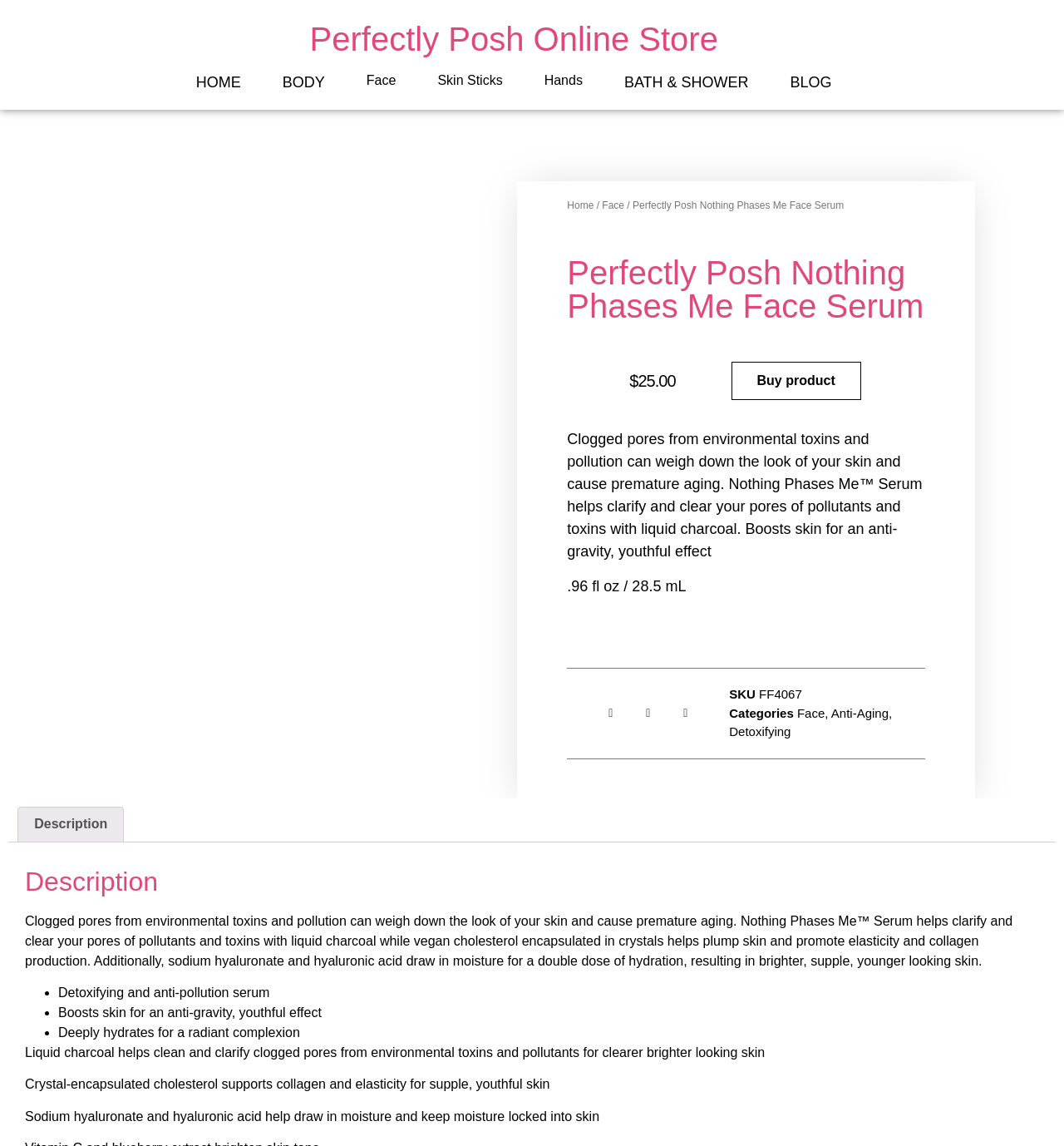Determine the bounding box coordinates of the region I should click to achieve the following instruction: "View 'BLOG' page". Ensure the bounding box coordinates are four float numbers between 0 and 1, i.e., [left, top, right, bottom].

[0.743, 0.064, 0.782, 0.08]